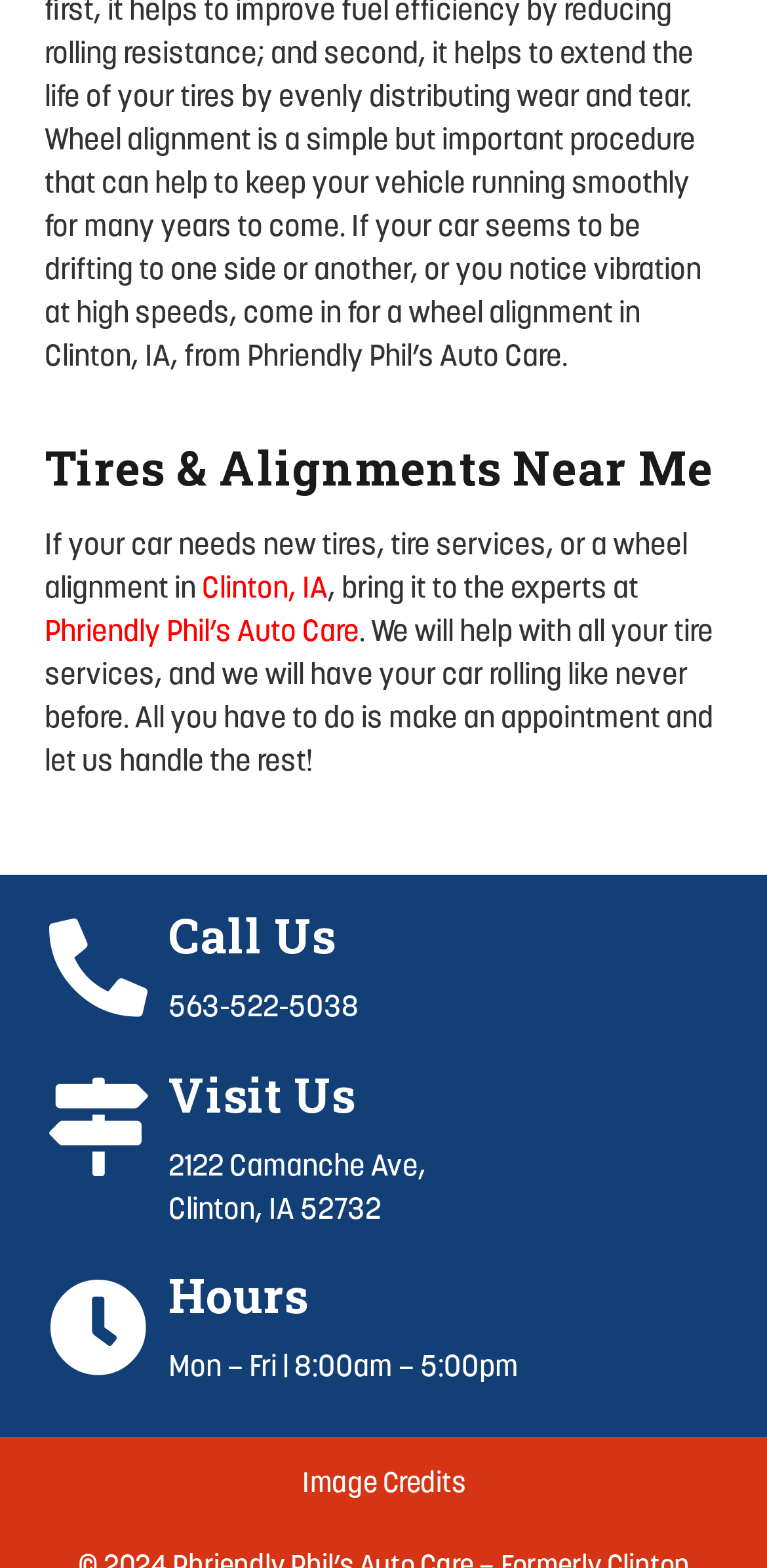Given the element description Image Credits, identify the bounding box coordinates for the UI element on the webpage screenshot. The format should be (top-left x, top-left y, bottom-right x, bottom-right y), with values between 0 and 1.

[0.394, 0.937, 0.606, 0.956]